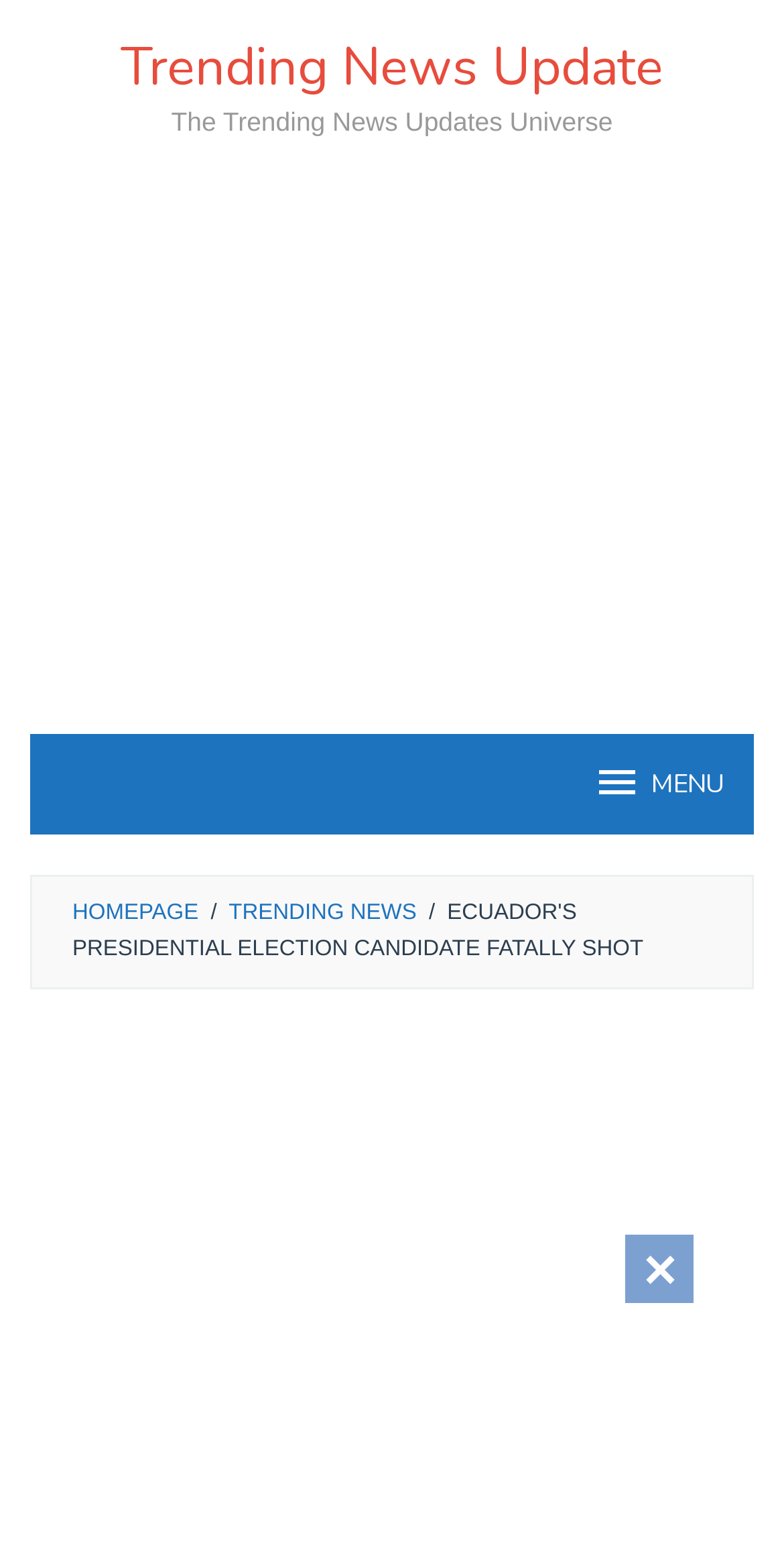What is the navigation menu option that is located at the top-right corner of the webpage?
Based on the visual, give a brief answer using one word or a short phrase.

MENU